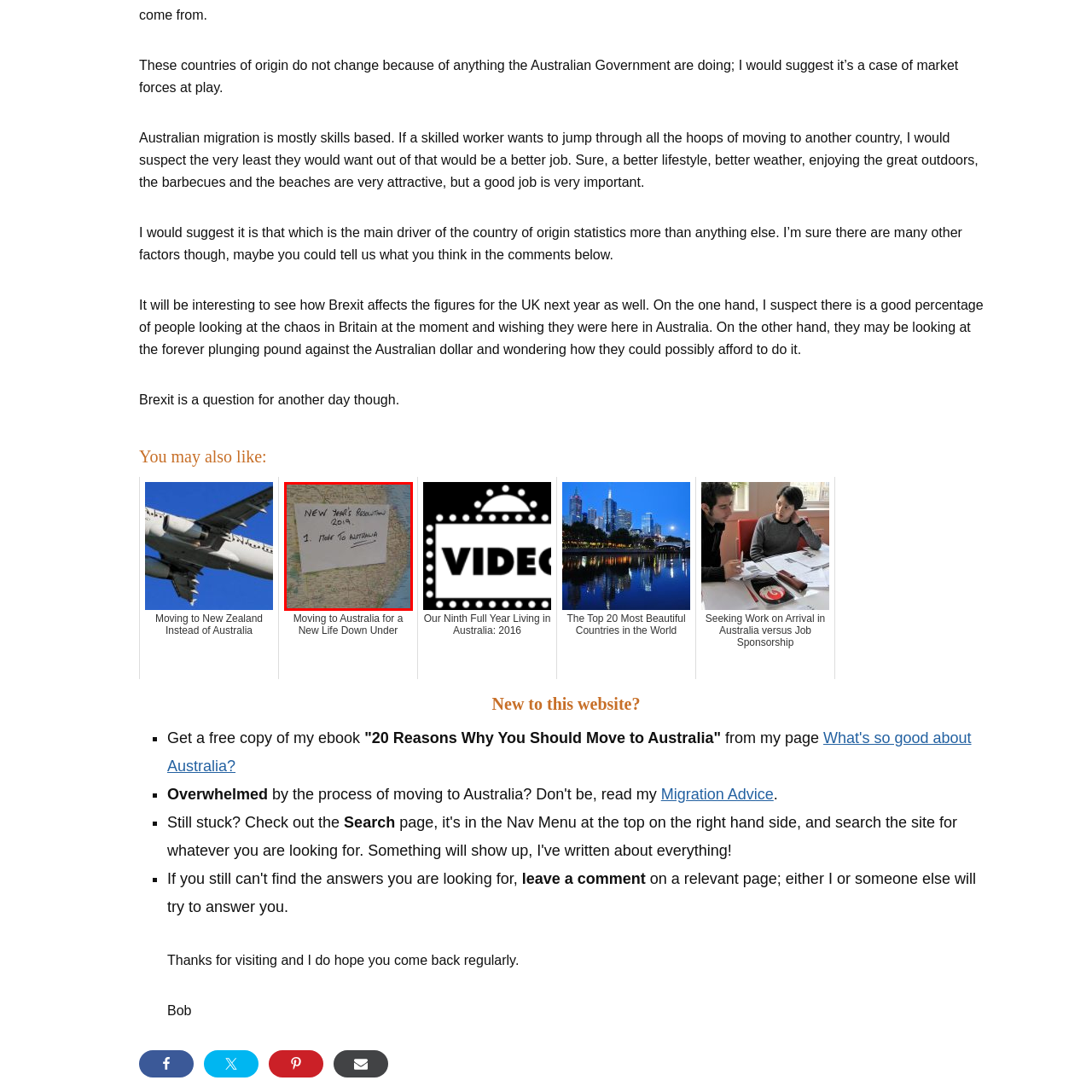Focus on the image marked by the red bounding box and offer an in-depth answer to the subsequent question based on the visual content: What is the first point on the note?

The note has a point listed as '1. Move to Australia', which suggests that the person has a strong desire to relocate to Australia, possibly for its lifestyle, job opportunities, or environment.